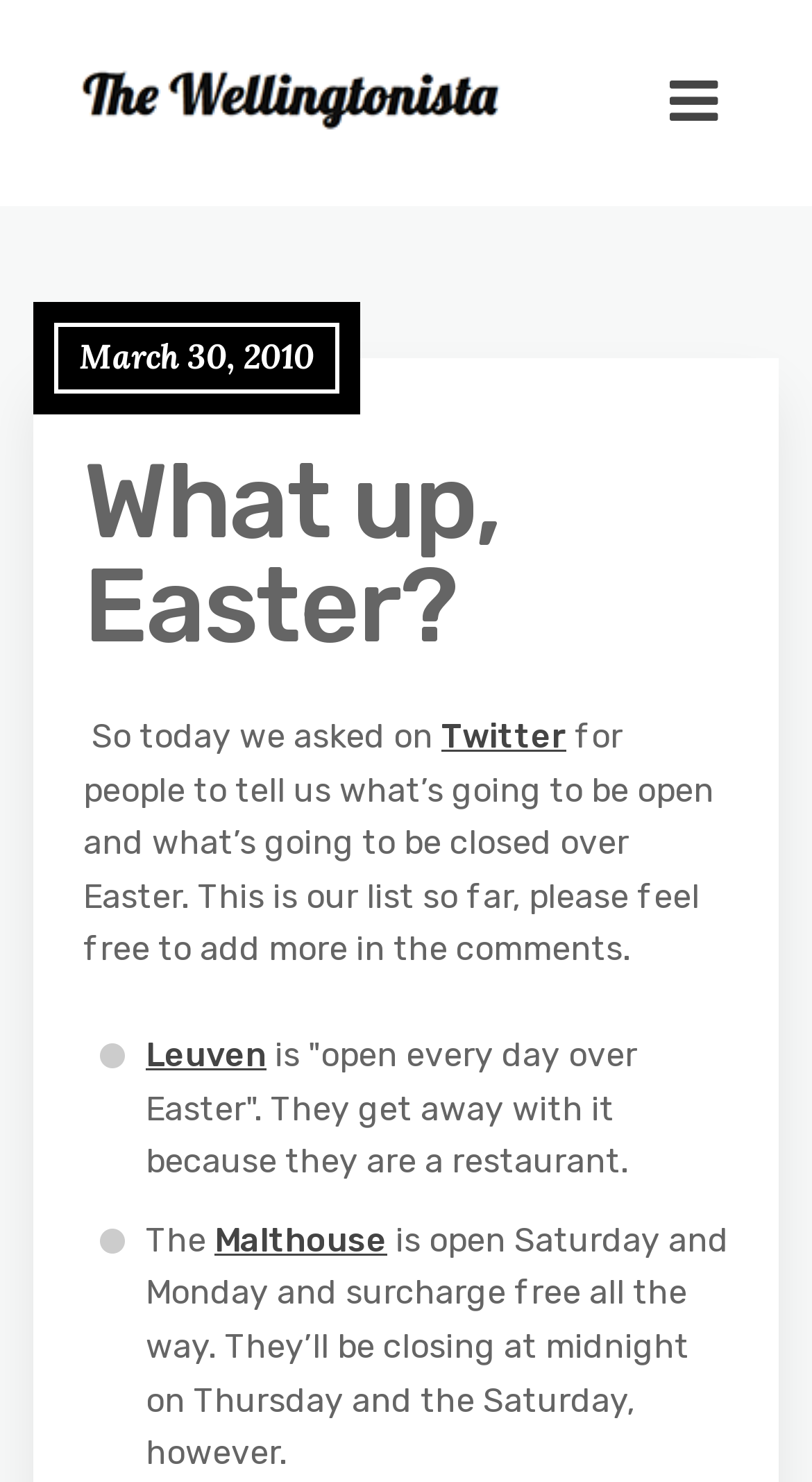Summarize the webpage with intricate details.

The webpage appears to be a blog post or article from "The Wellingtonista" website. At the top, there is a logo image of "The Wellingtonista" with a link to the website, situated near the top left corner of the page. 

Below the logo, there is a link with a Facebook icon, positioned near the top right corner. 

The main content of the webpage starts with a heading "What up, Easter?" which spans across most of the page width, followed by a static text "March 30, 2010" on the left side, indicating the date of the post. 

The main article begins with a question posed to Twitter users about what's open and closed over Easter, and the webpage provides a list of responses. The list includes information about specific establishments, such as Leuven, a restaurant that is open every day over Easter, and The Malthouse, which is open on Saturday and Monday with no surcharge. 

The text is organized in a clear and readable format, with links to specific establishments and Twitter embedded within the article. Overall, the webpage appears to be a informative post about Easter hours for various businesses in Wellington.